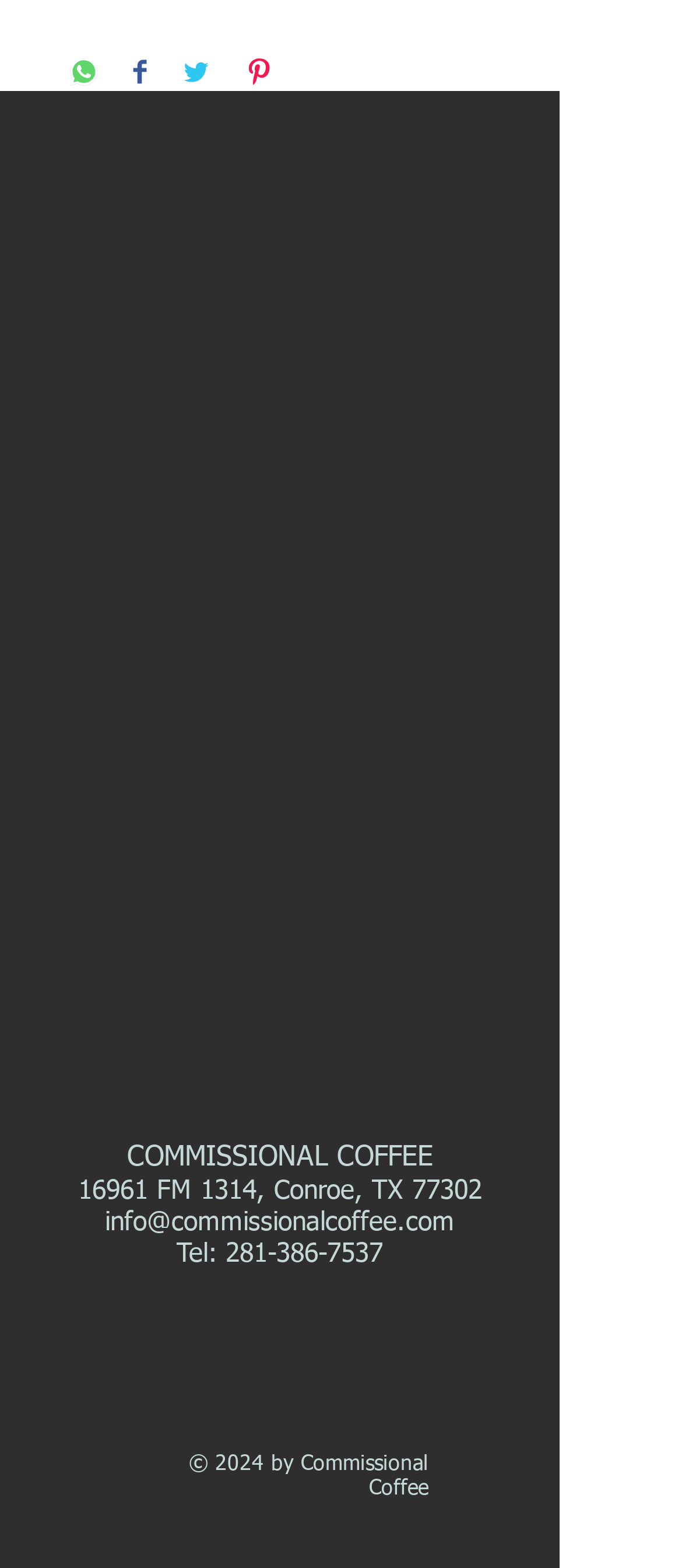Give a one-word or one-phrase response to the question:
What is the email address?

info@commissionalcoffee.com